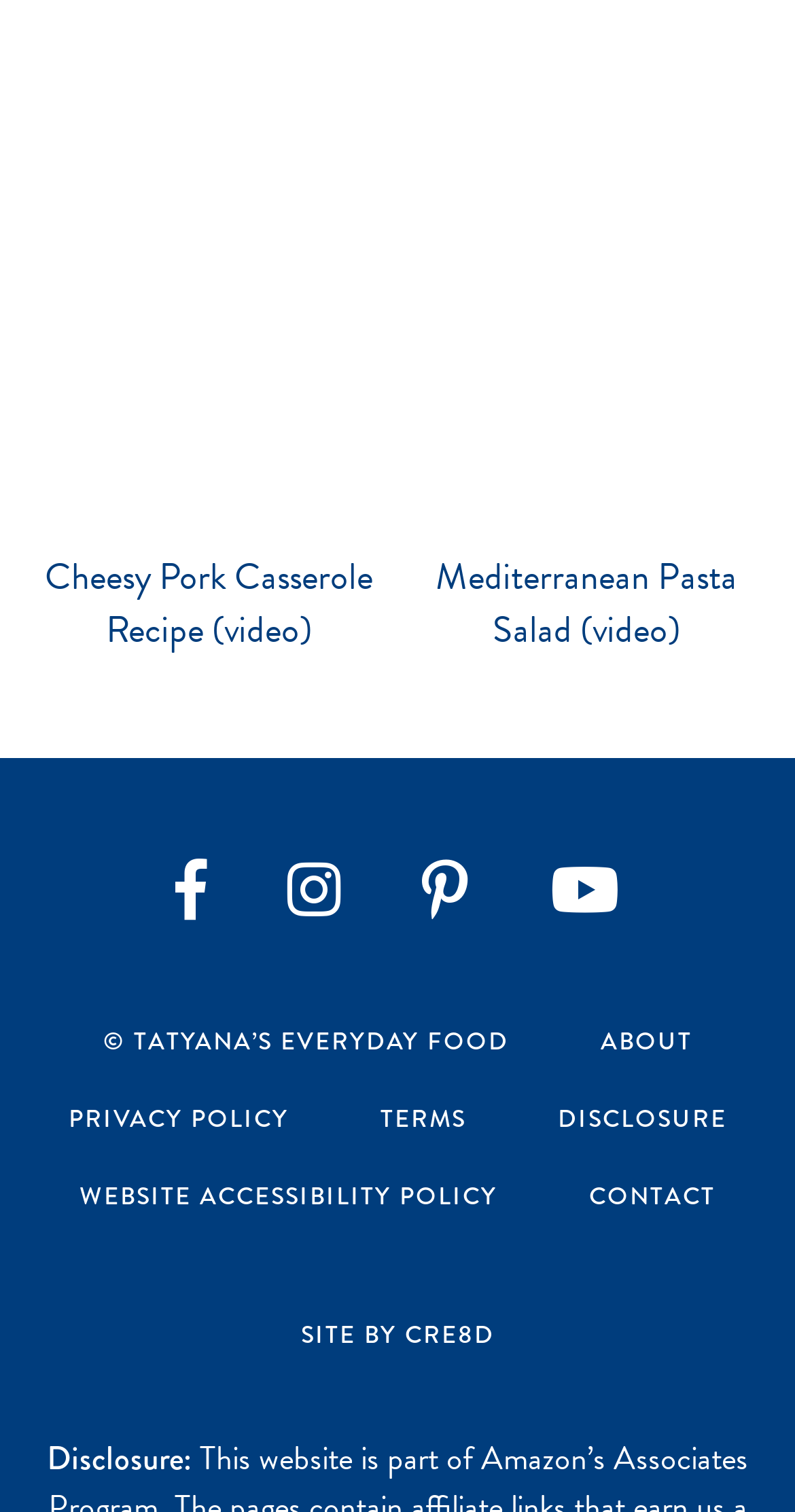Can you find the bounding box coordinates of the area I should click to execute the following instruction: "Visit the Facebook page"?

[0.195, 0.569, 0.285, 0.609]